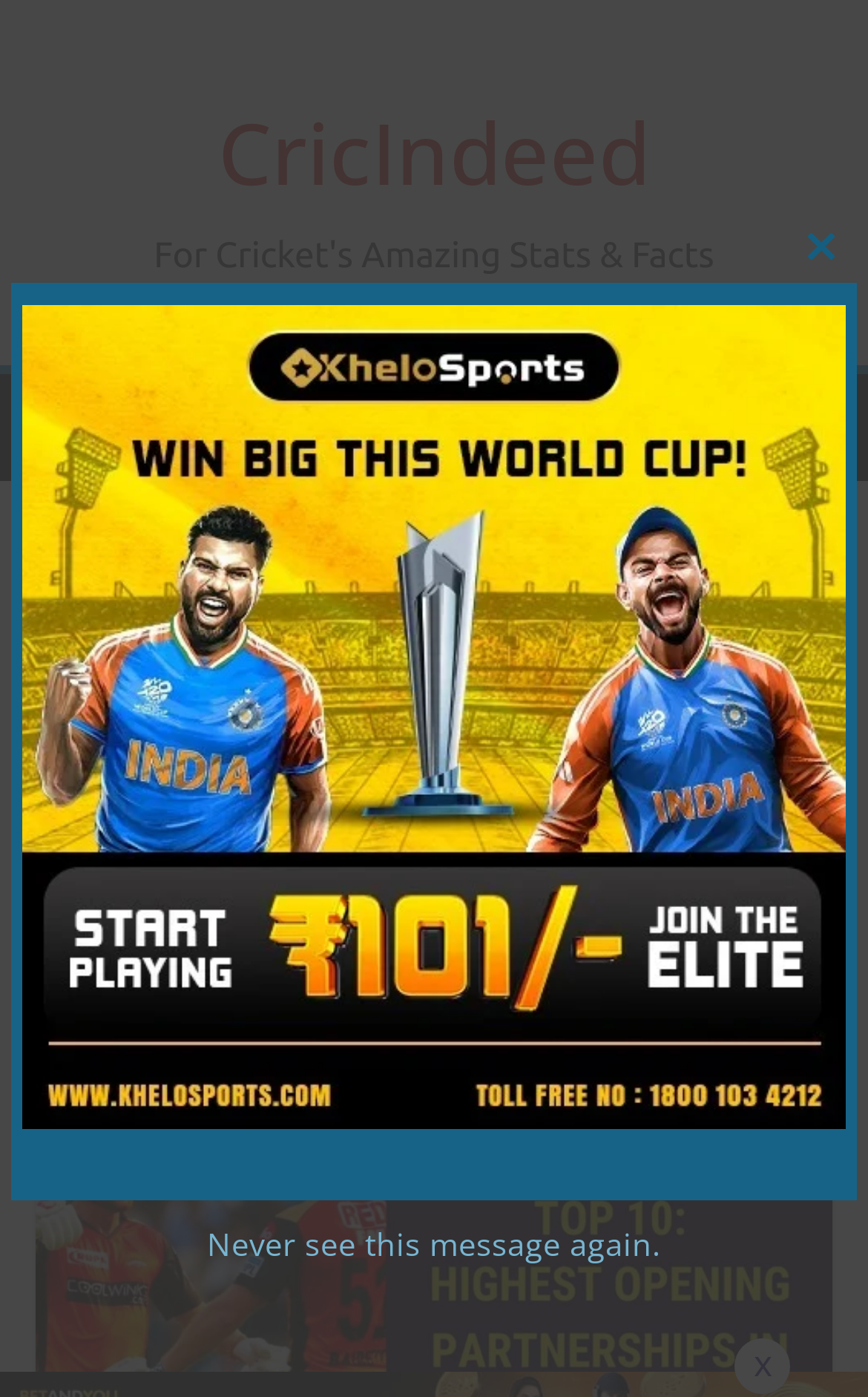Who is the author of the article?
Please look at the screenshot and answer using one word or phrase.

Buvanesh Thiraviam